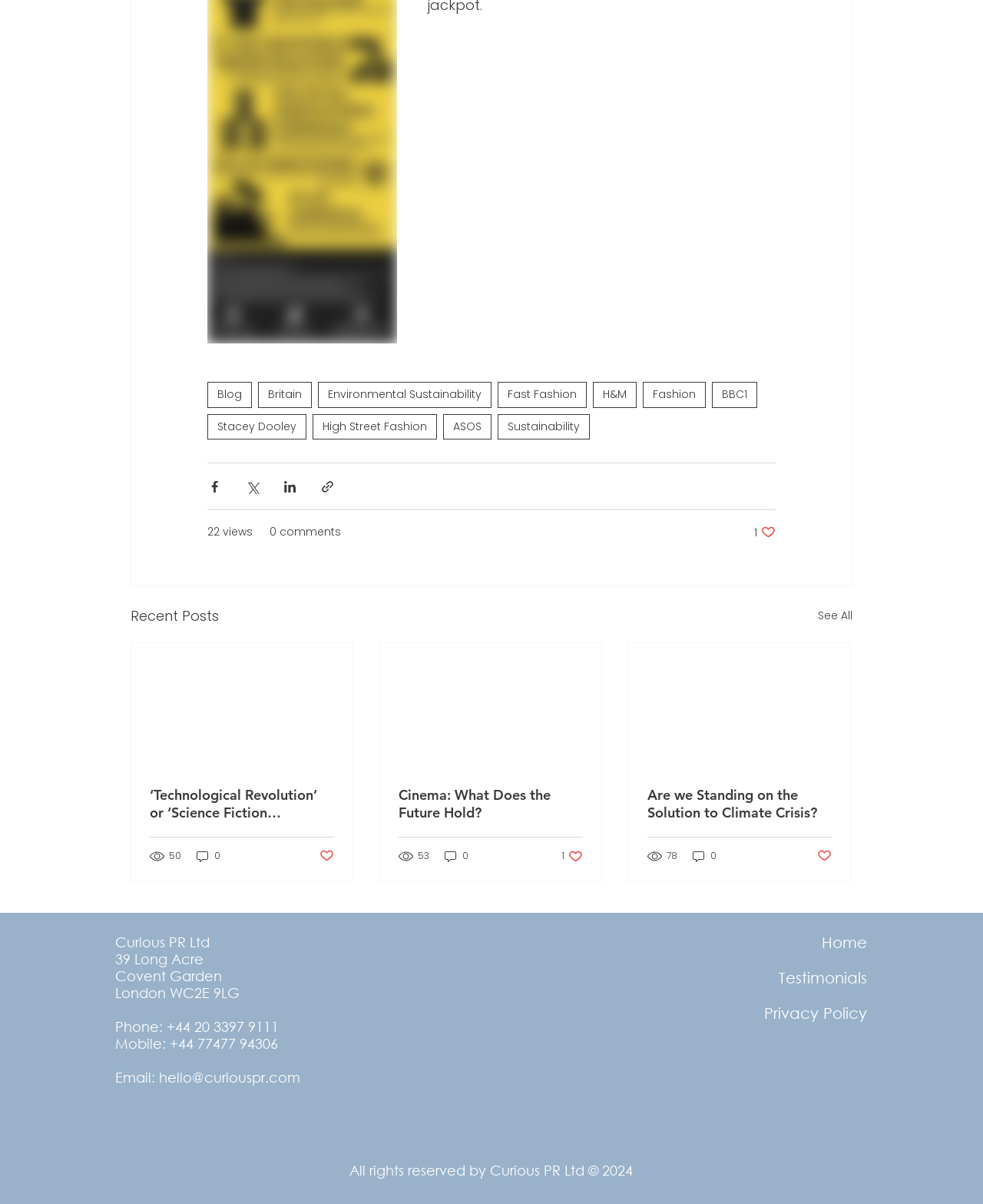Given the element description, predict the bounding box coordinates in the format (top-left x, top-left y, bottom-right x, bottom-right y). Make sure all values are between 0 and 1. Here is the element description: 0

[0.198, 0.705, 0.226, 0.717]